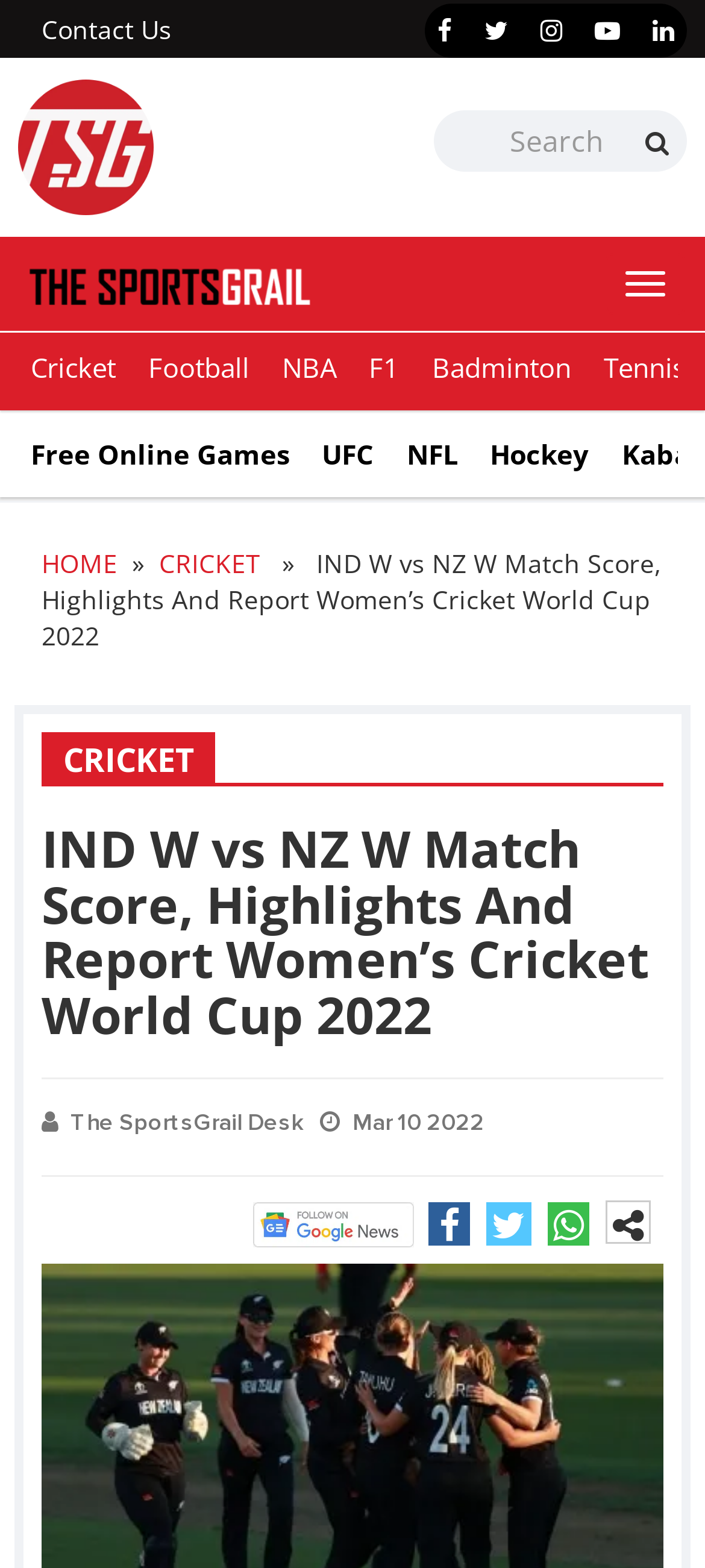Give a one-word or short-phrase answer to the following question: 
When was the current article published?

Mar 10 2022